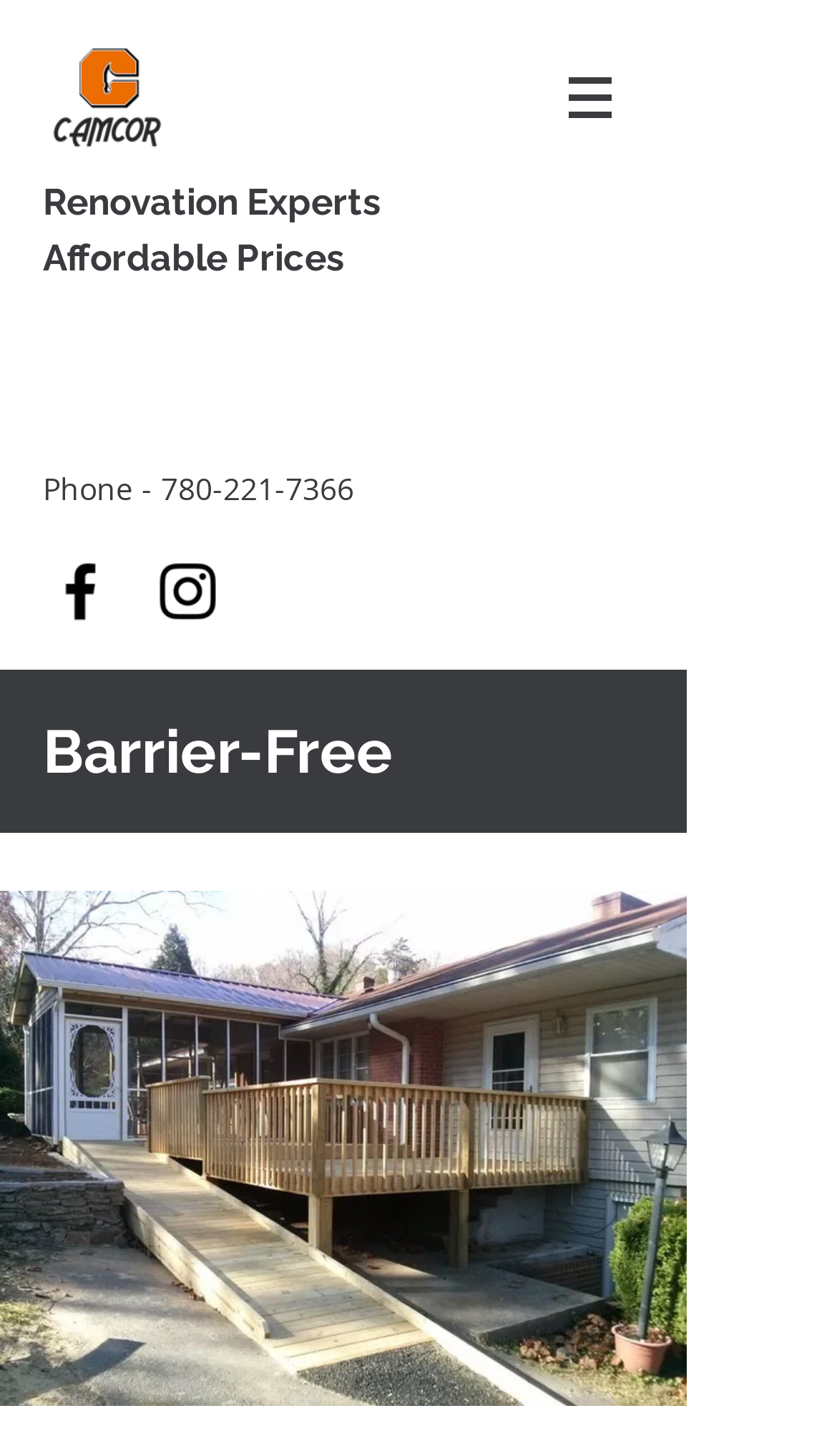Give the bounding box coordinates for the element described by: "aria-label="Facebook"".

[0.051, 0.38, 0.141, 0.432]